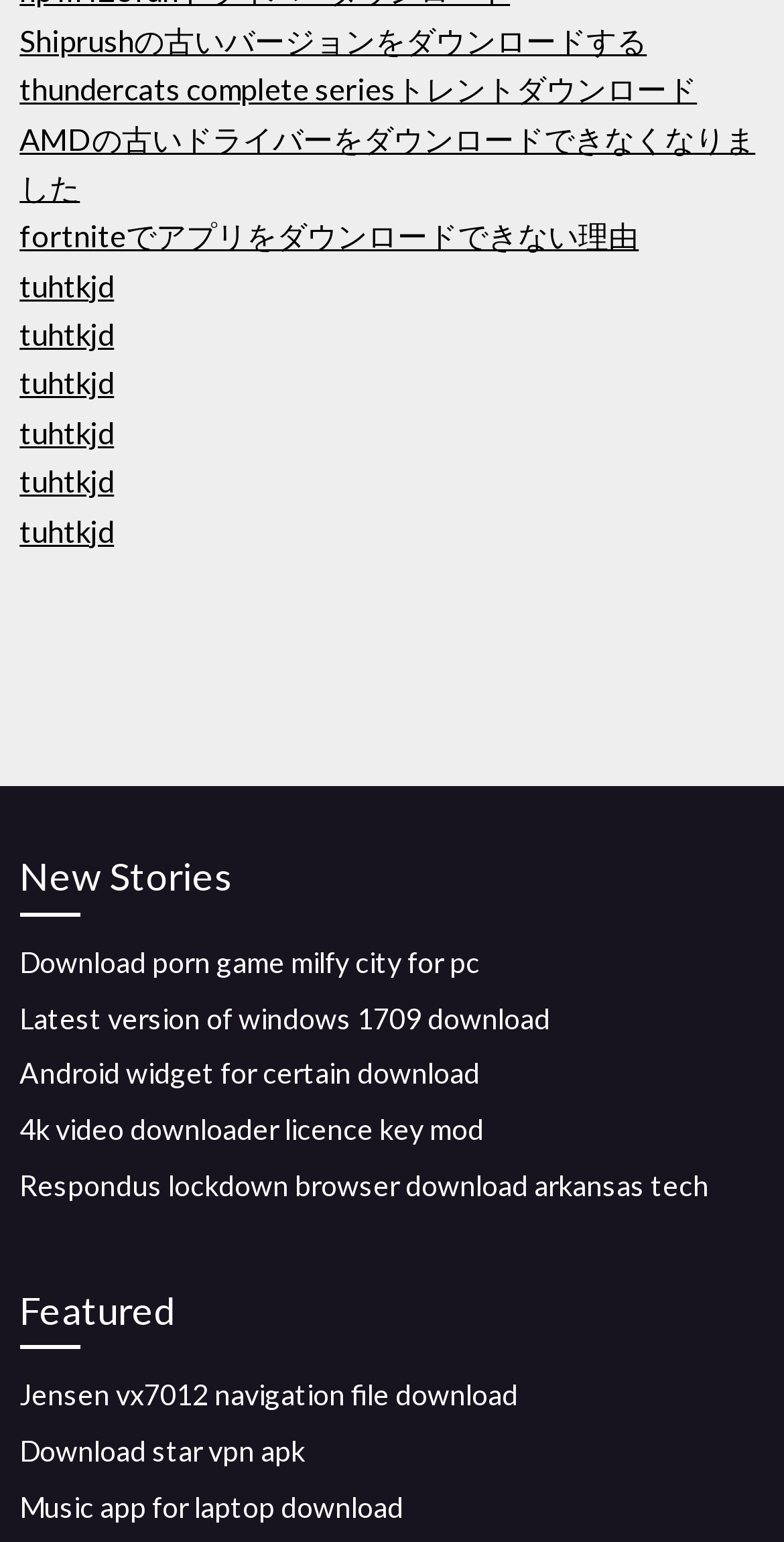What is the purpose of the link 'Download star vpn apk'?
Provide a well-explained and detailed answer to the question.

The link 'Download star vpn apk' suggests that it is for downloading a VPN application, specifically the Star VPN apk file.